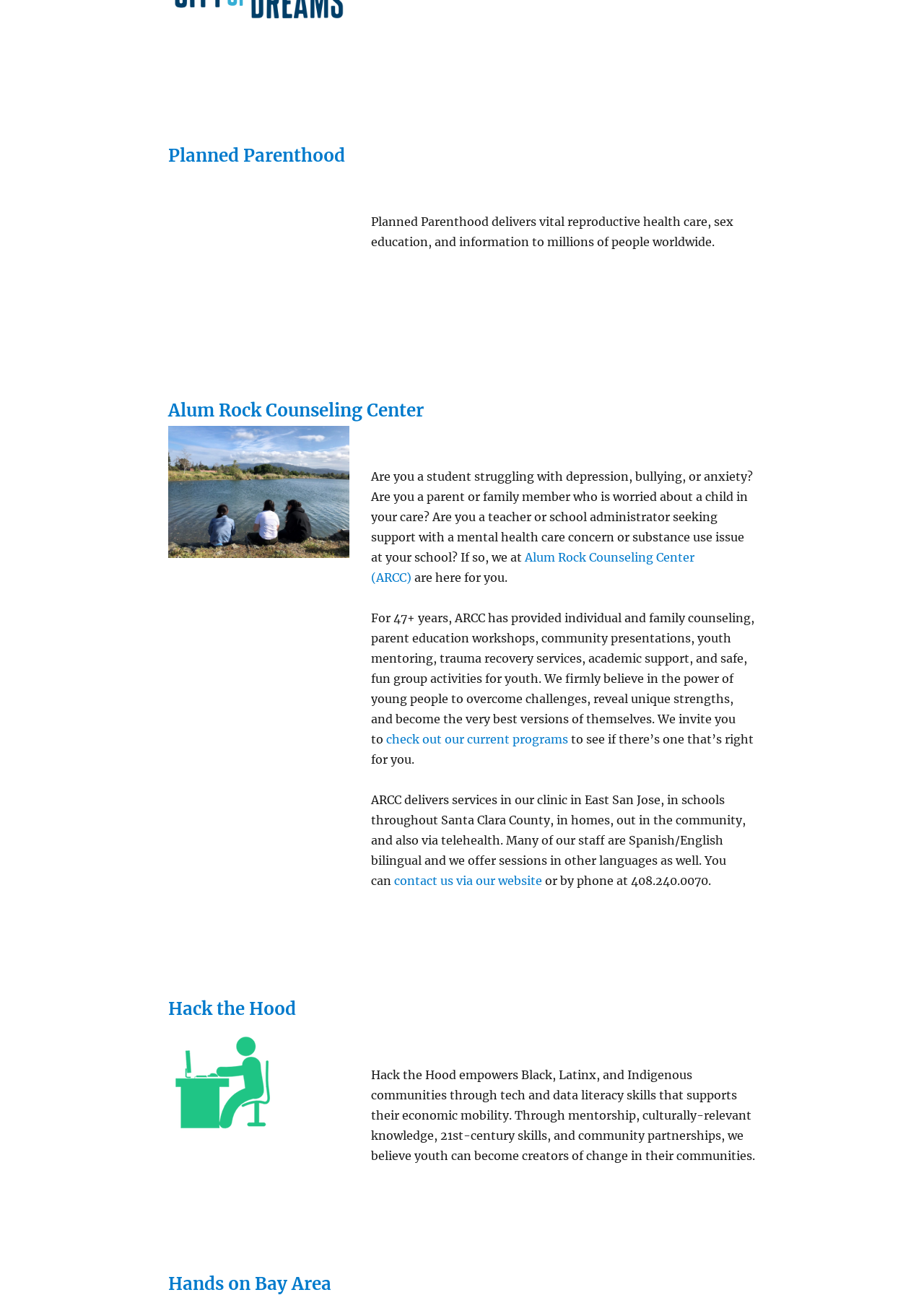What is the purpose of Hack the Hood?
Please answer the question with a single word or phrase, referencing the image.

Empowering communities through tech literacy